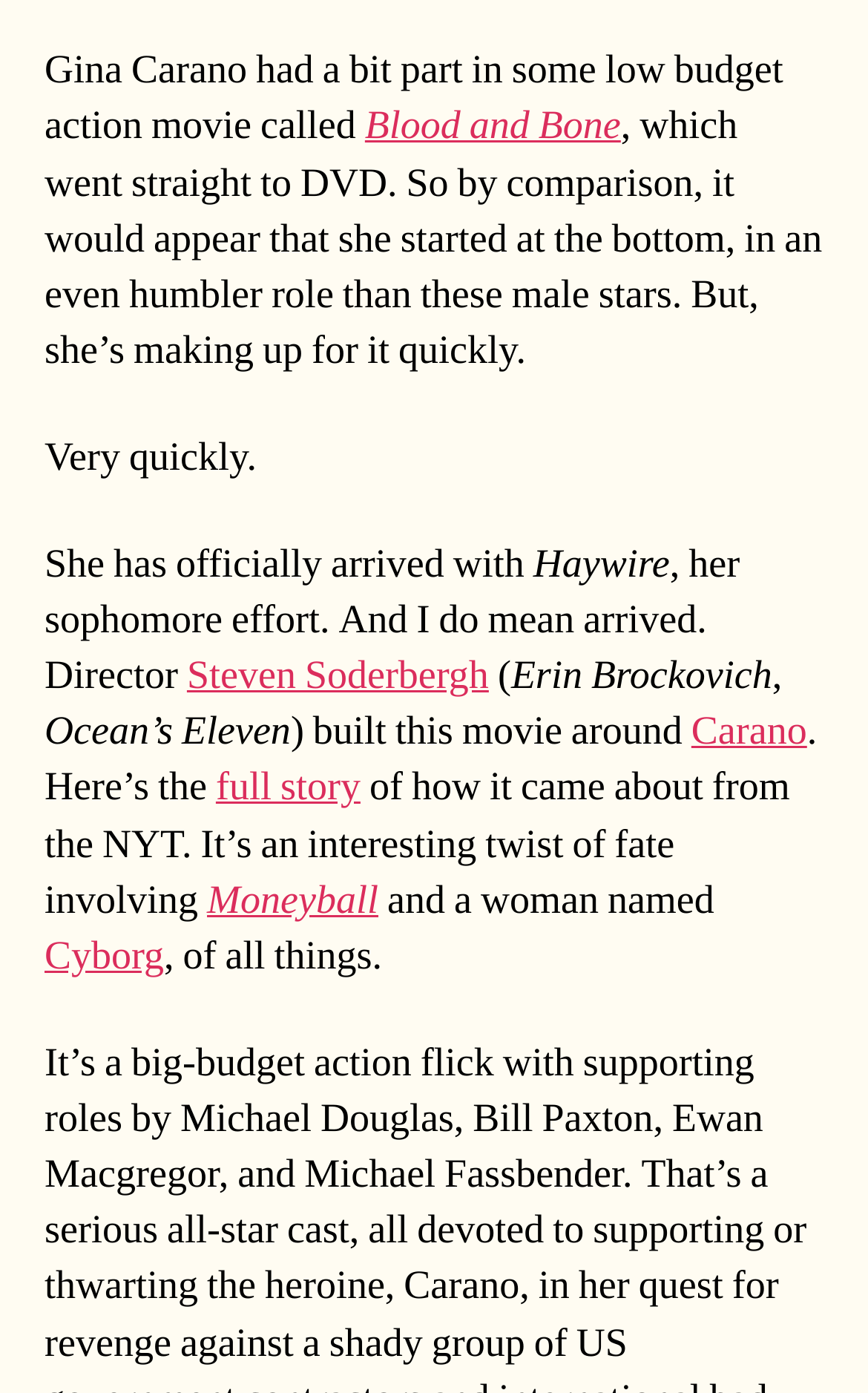Identify the bounding box coordinates for the UI element described as: "Blood and Bone".

[0.42, 0.073, 0.715, 0.109]